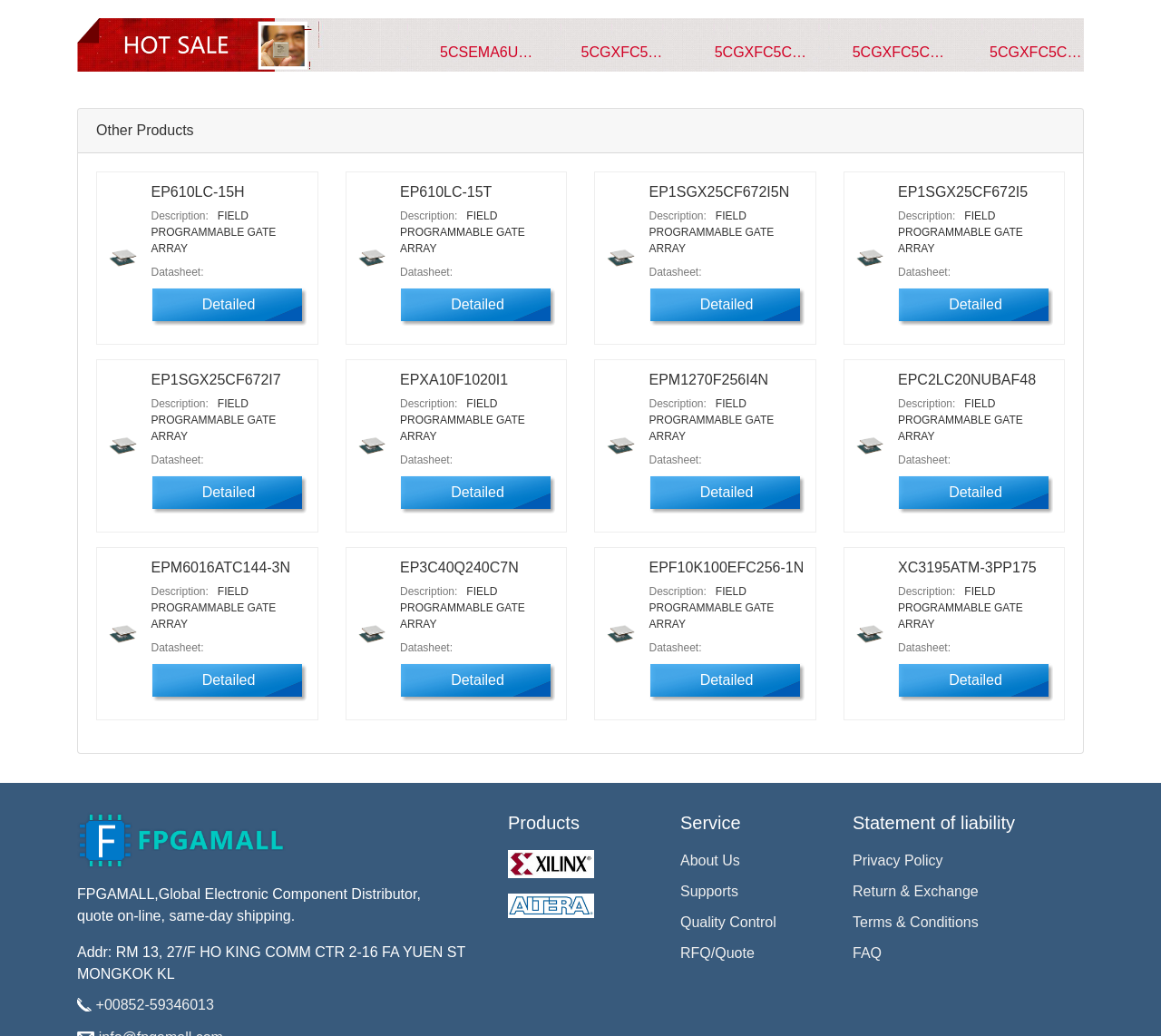Are the products listed in a specific order?
Based on the visual details in the image, please answer the question thoroughly.

I examined the product listings and did not find any evidence of a specific ordering, such as alphabetical or numerical order. The products appear to be listed randomly.